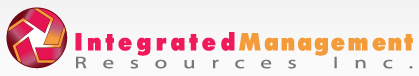Analyze the image and provide a detailed caption.

The image features the logo of Integrated Management Resources Inc., prominently displayed at the top of the webpage. The logo combines vibrant colors, notably a deep pink and warm orange, integrated into a stylized symbol that suggests collaboration and forward movement. Below the emblem, the company name "Integrated Management" is rendered in dynamic typography, with "Resources Inc." presented in a more understated font. This design choice reflects the organization's focus on fostering employee involvement and enhancing management practices within various sectors. The overall aesthetic conveys professionalism and a commitment to innovative management solutions.